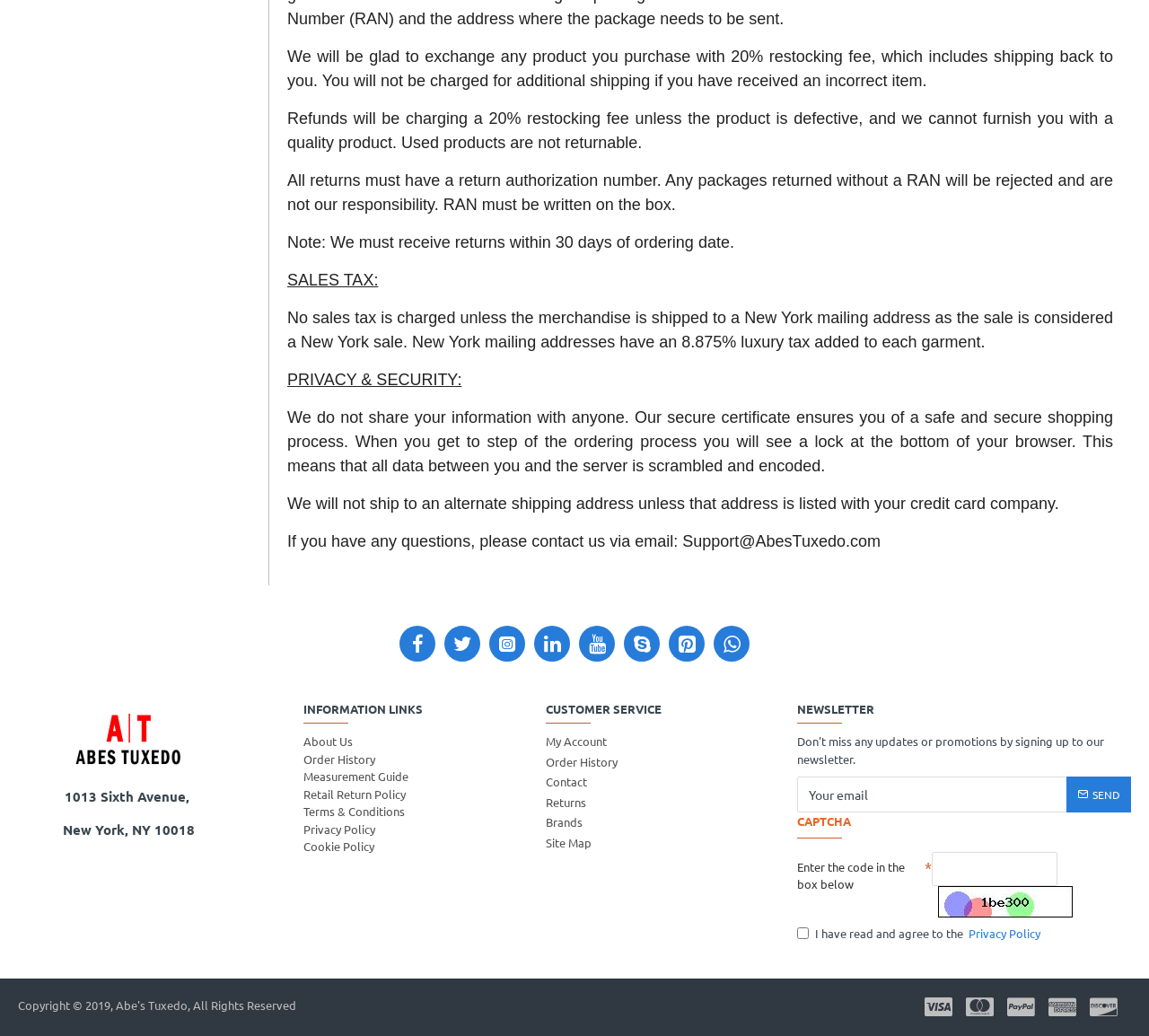For the given element description parent_node: SEND name="email" placeholder="Your email", determine the bounding box coordinates of the UI element. The coordinates should follow the format (top-left x, top-left y, bottom-right x, bottom-right y) and be within the range of 0 to 1.

[0.694, 0.75, 0.984, 0.784]